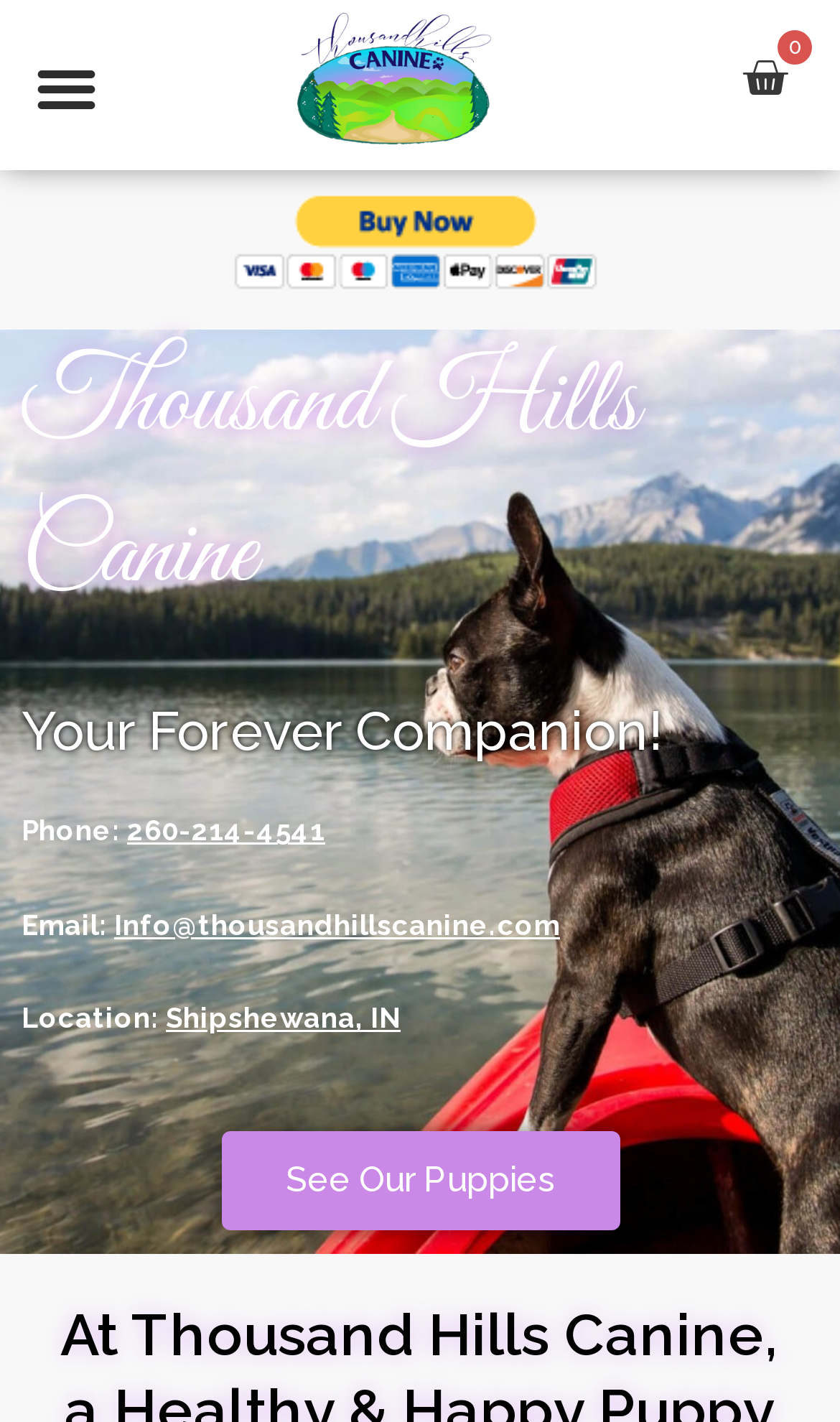Determine the bounding box coordinates of the clickable element necessary to fulfill the instruction: "Call the phone number". Provide the coordinates as four float numbers within the 0 to 1 range, i.e., [left, top, right, bottom].

[0.151, 0.573, 0.387, 0.596]